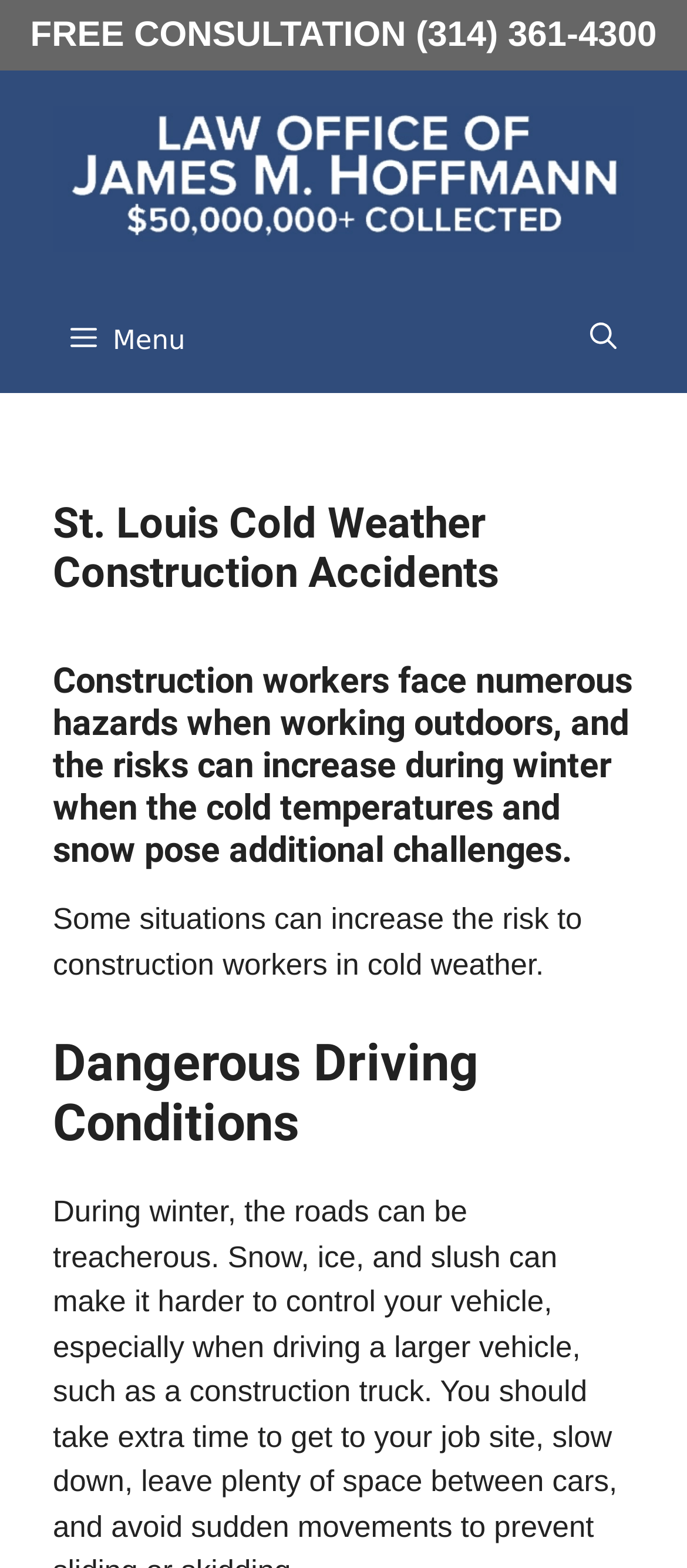Using the provided element description: "Product Spec Sheets", identify the bounding box coordinates. The coordinates should be four floats between 0 and 1 in the order [left, top, right, bottom].

None